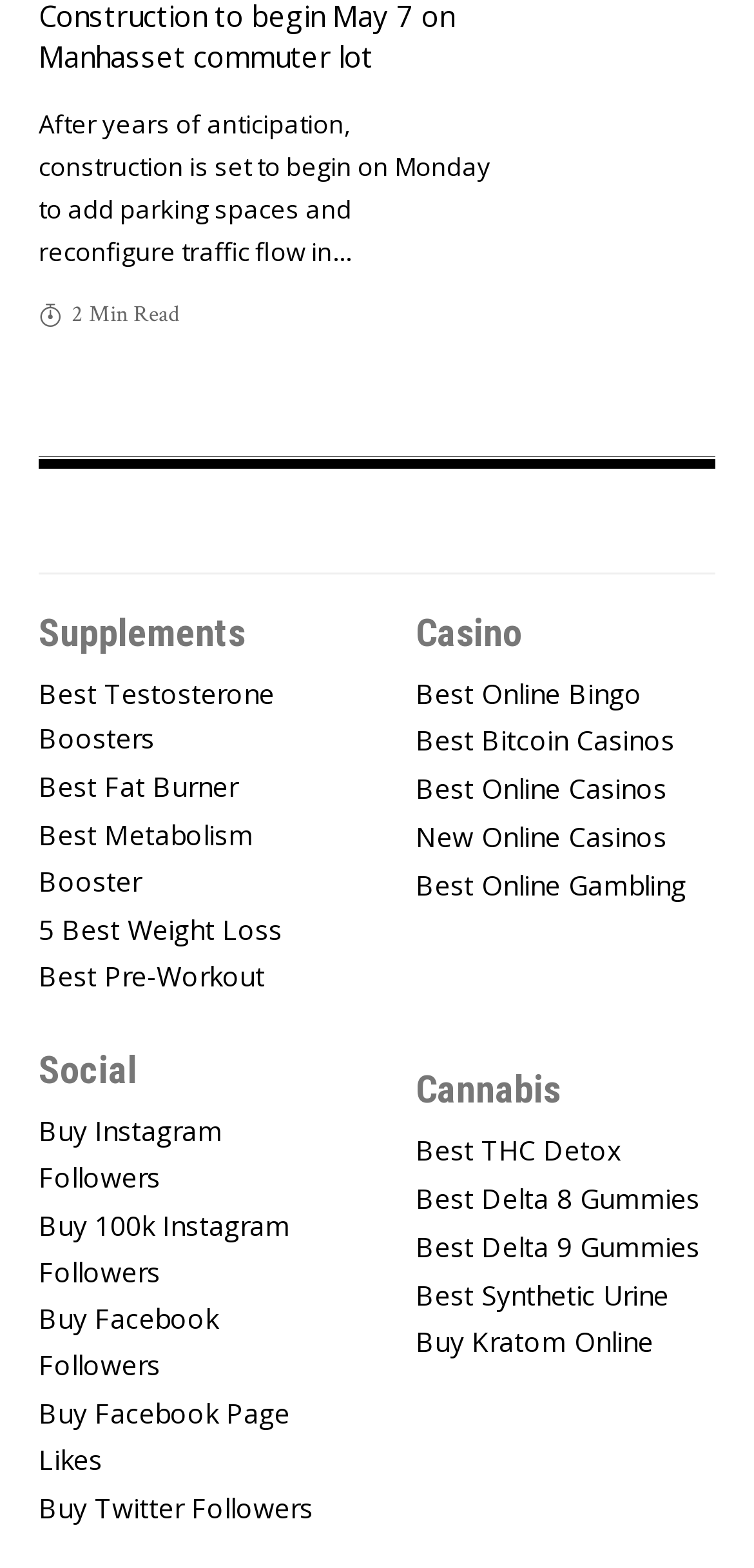Pinpoint the bounding box coordinates of the clickable area necessary to execute the following instruction: "Buy Instagram followers". The coordinates should be given as four float numbers between 0 and 1, namely [left, top, right, bottom].

[0.051, 0.707, 0.449, 0.772]